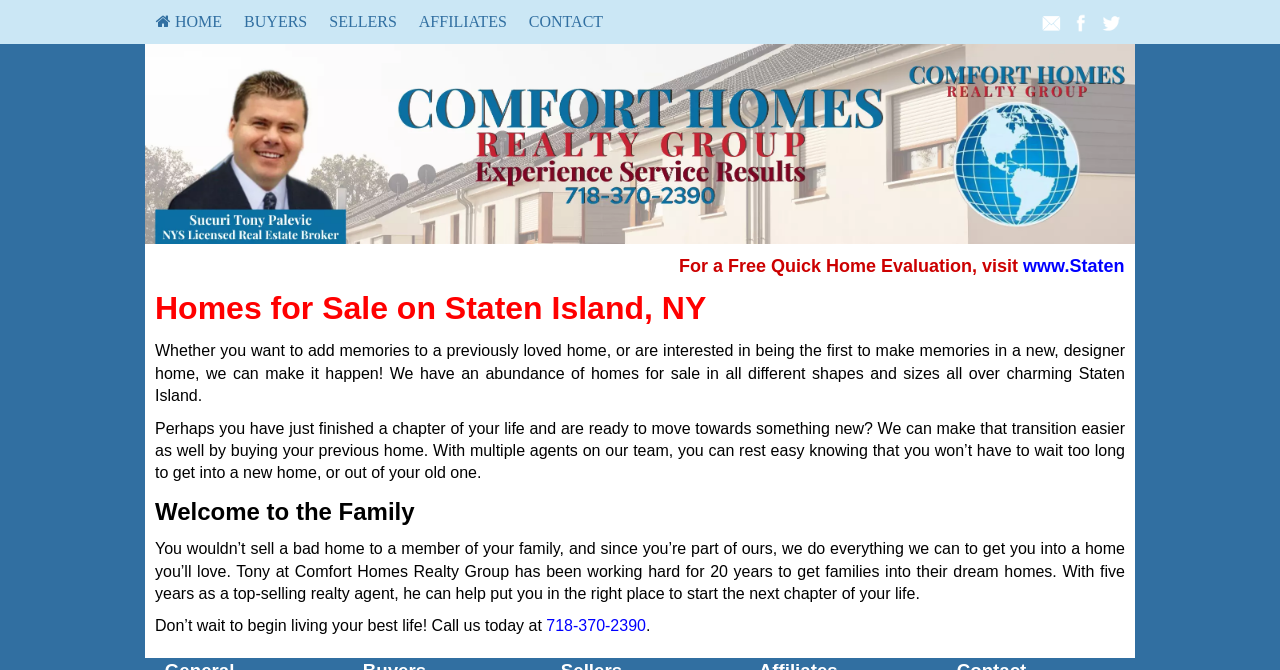What is the phone number to call for more information?
Answer the question with detailed information derived from the image.

I found the answer by looking at the link element with the text '718-370-2390' at the bottom of the page. This link is likely a call-to-action to contact the realty group for more information.